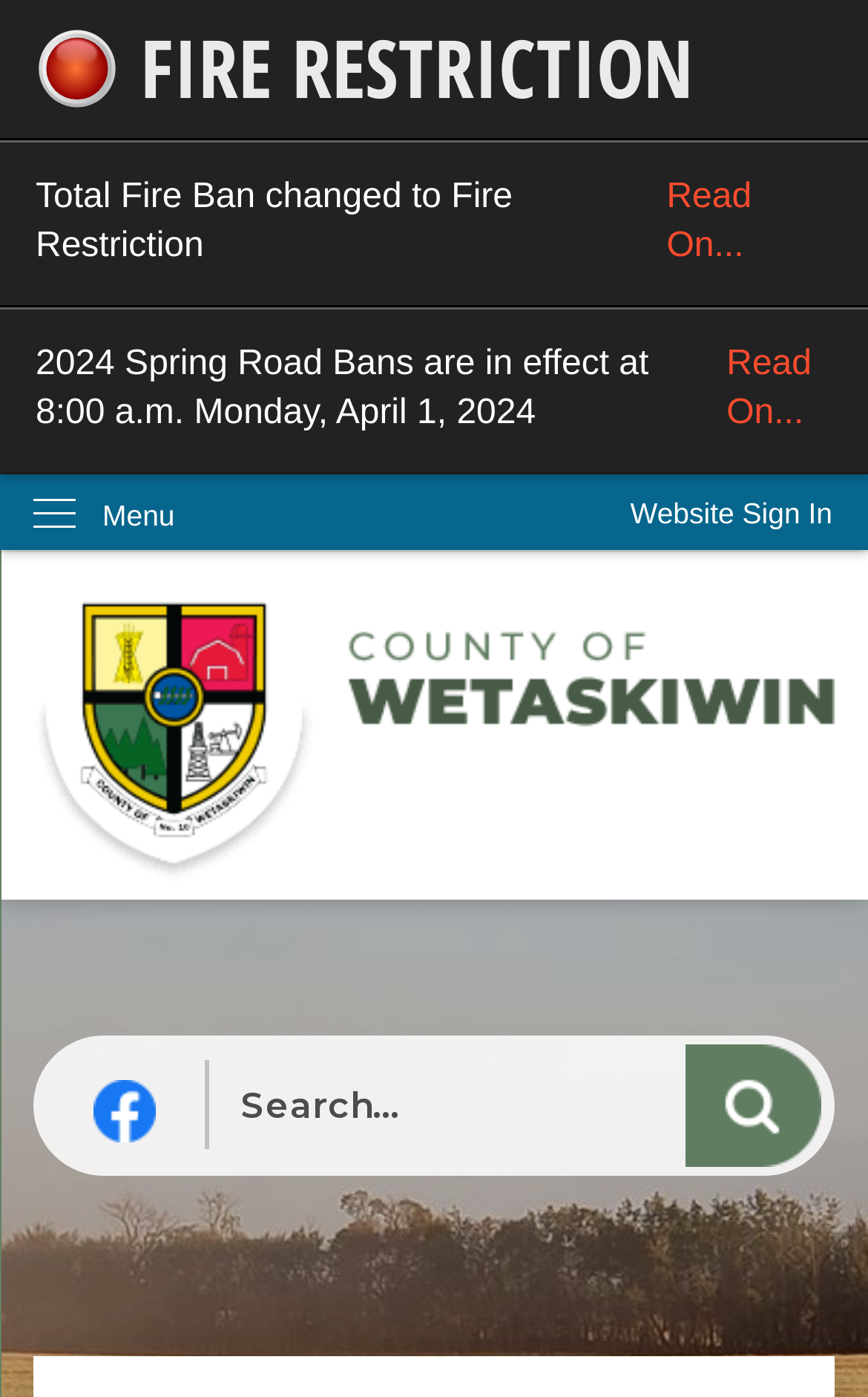Please locate the bounding box coordinates of the element's region that needs to be clicked to follow the instruction: "Read the emergency alert". The bounding box coordinates should be provided as four float numbers between 0 and 1, i.e., [left, top, right, bottom].

[0.0, 0.0, 1.0, 0.1]